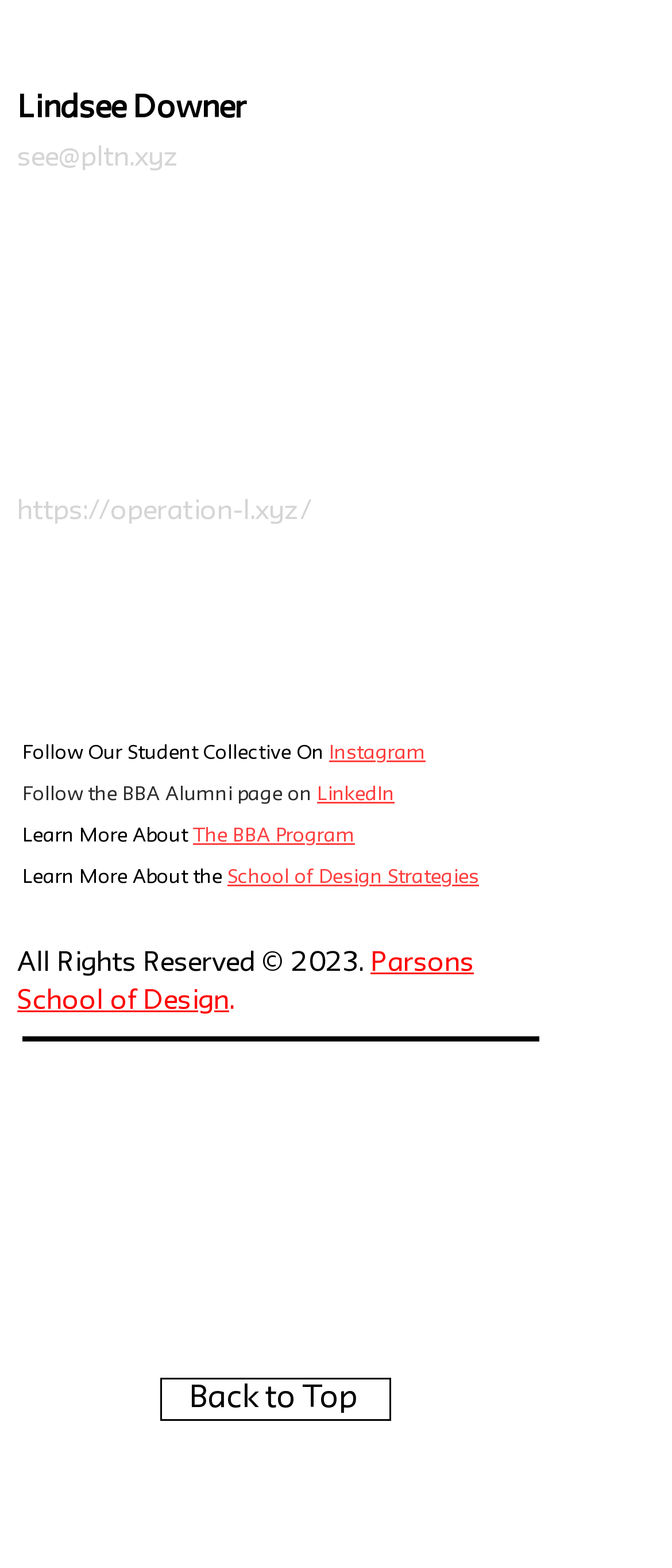Provide your answer in one word or a succinct phrase for the question: 
How many social media links are available?

3